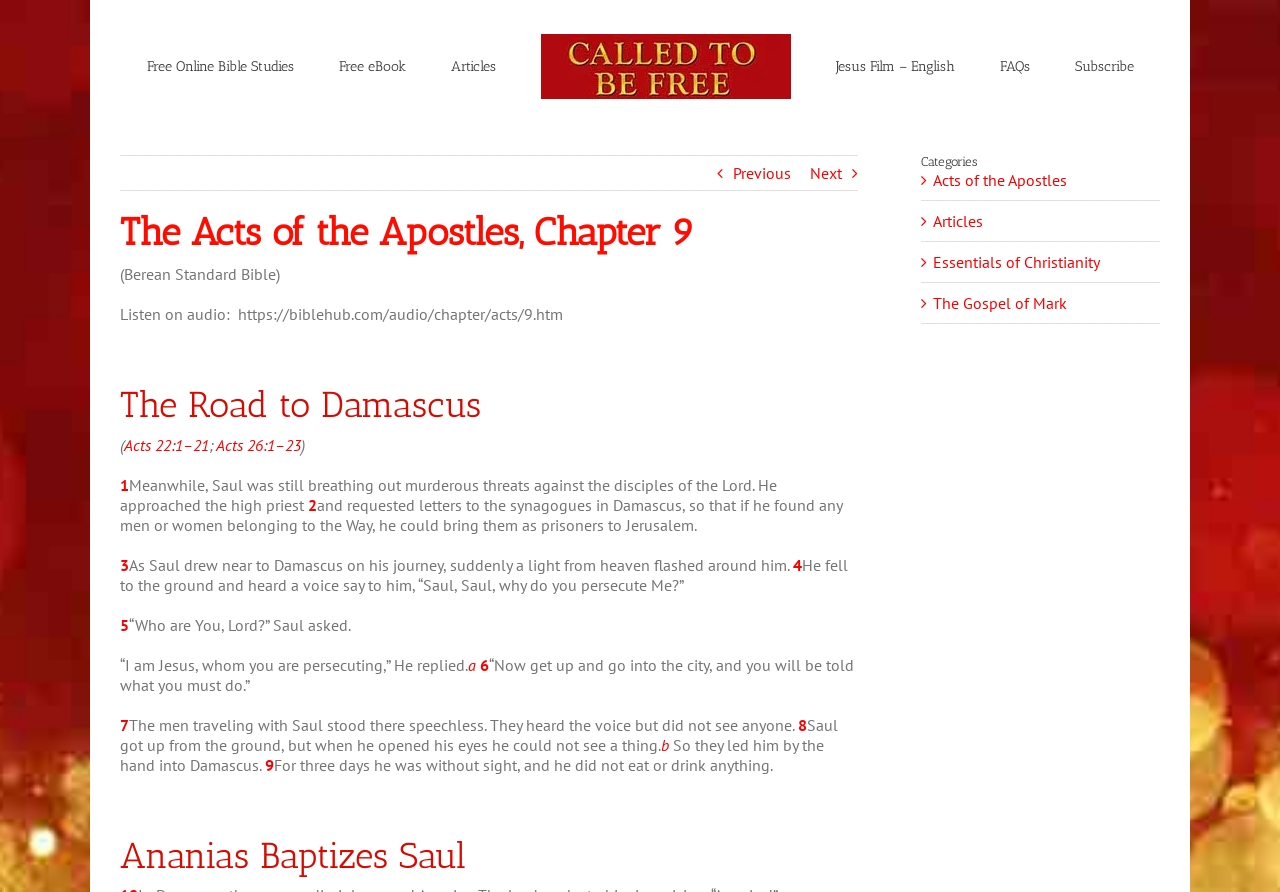Locate the bounding box coordinates of the clickable region necessary to complete the following instruction: "Go to the Online Shop". Provide the coordinates in the format of four float numbers between 0 and 1, i.e., [left, top, right, bottom].

None